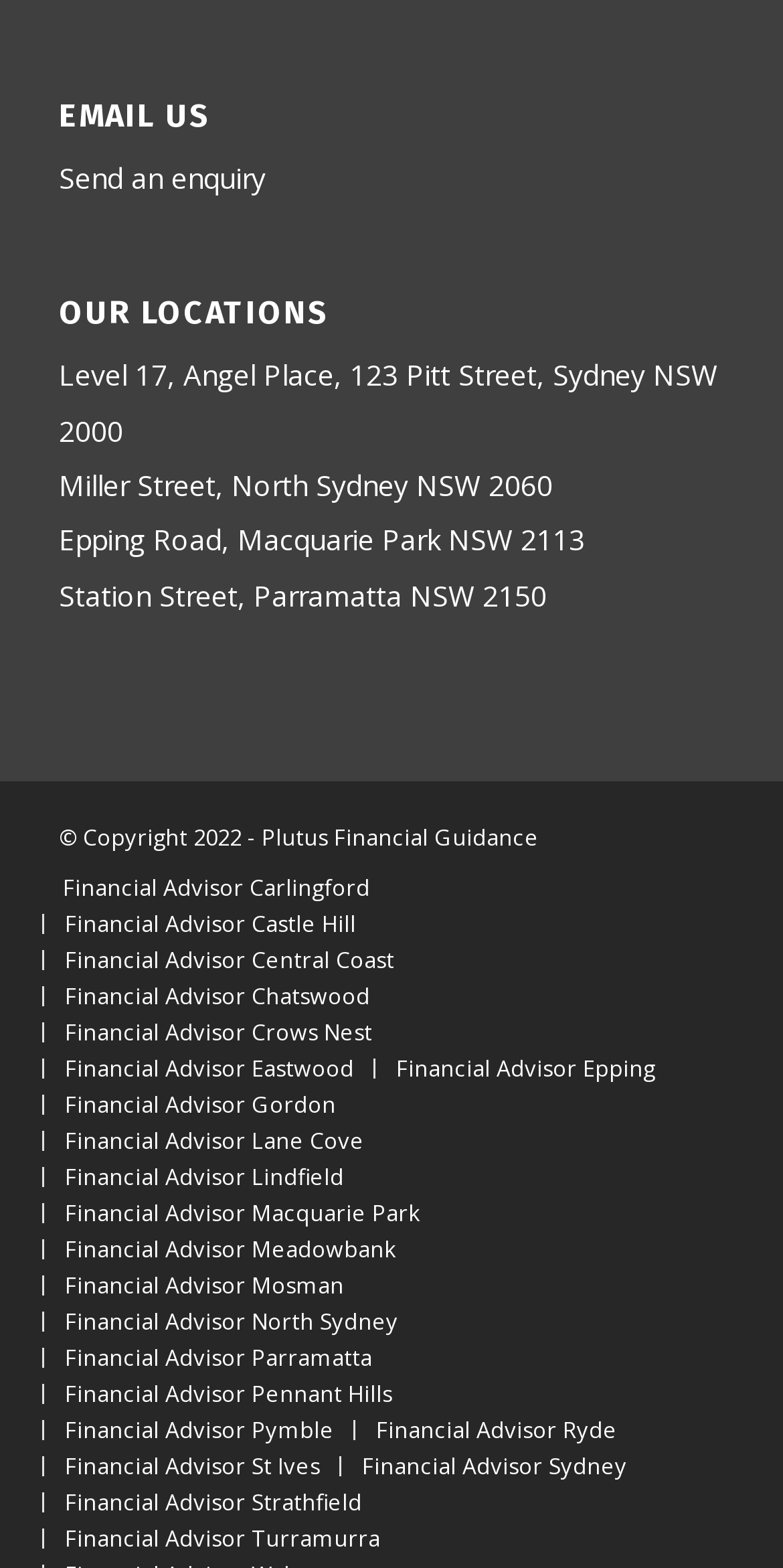Determine the bounding box coordinates of the clickable element to complete this instruction: "View location at Level 17, Angel Place, 123 Pitt Street, Sydney NSW 2000". Provide the coordinates in the format of four float numbers between 0 and 1, [left, top, right, bottom].

[0.075, 0.227, 0.916, 0.286]